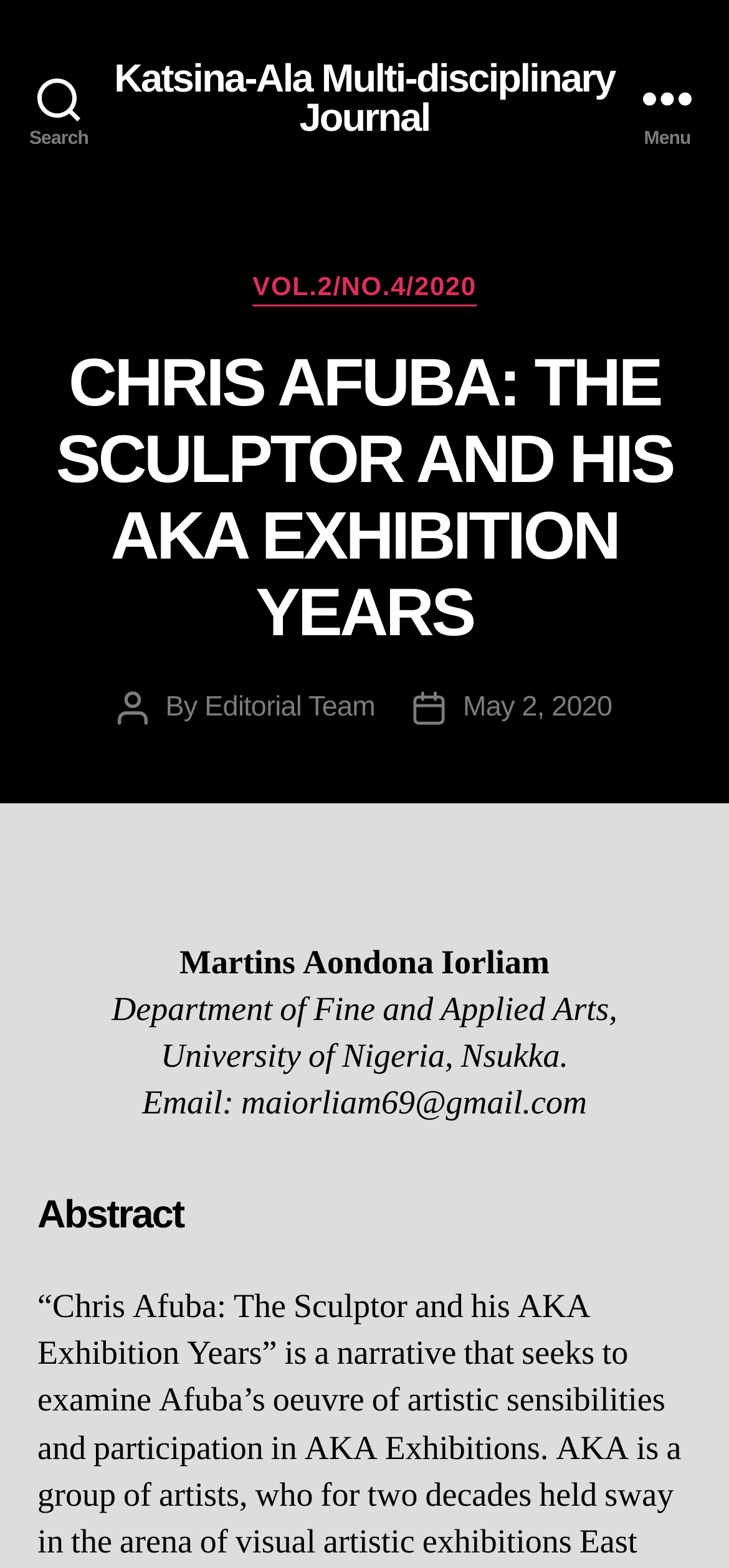Specify the bounding box coordinates (top-left x, top-left y, bottom-right x, bottom-right y) of the UI element in the screenshot that matches this description: Menu

[0.831, 0.0, 1.0, 0.125]